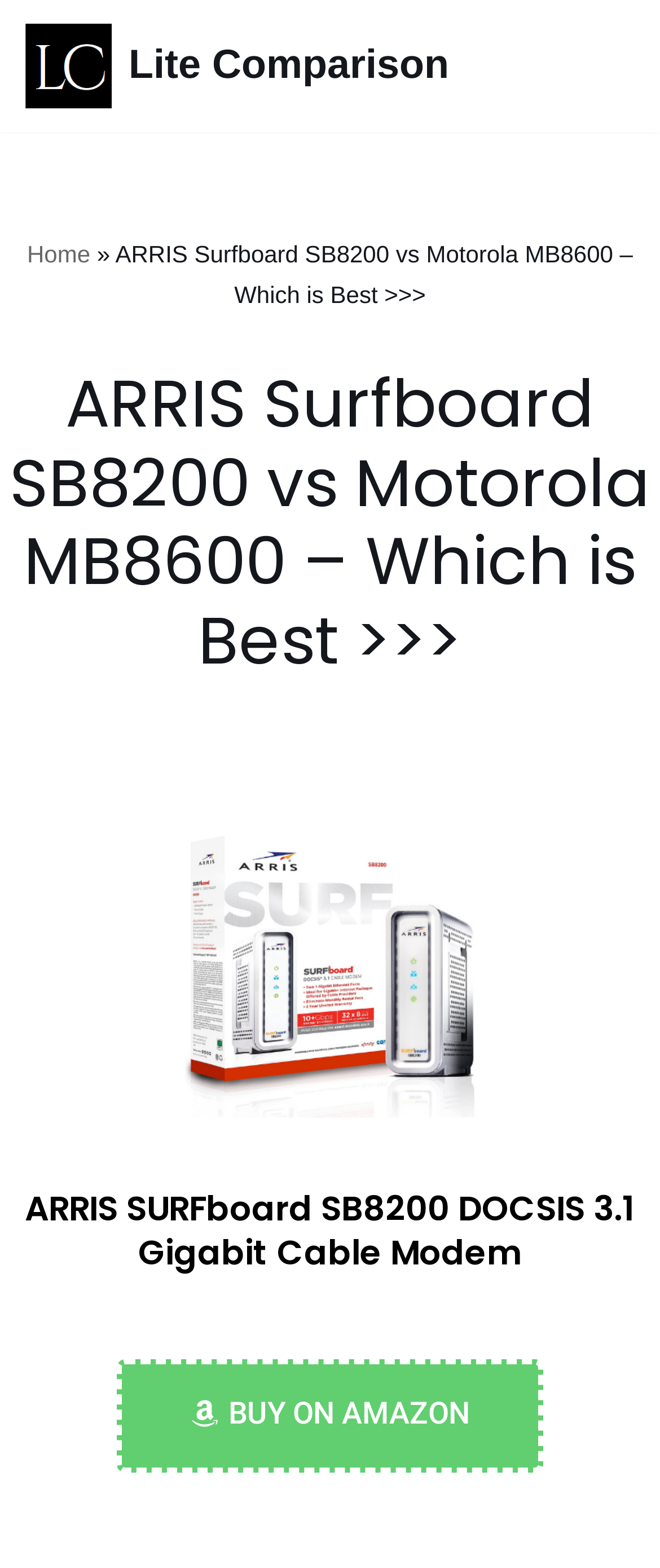Identify the bounding box coordinates for the UI element described as follows: Home. Use the format (top-left x, top-left y, bottom-right x, bottom-right y) and ensure all values are floating point numbers between 0 and 1.

[0.041, 0.153, 0.137, 0.17]